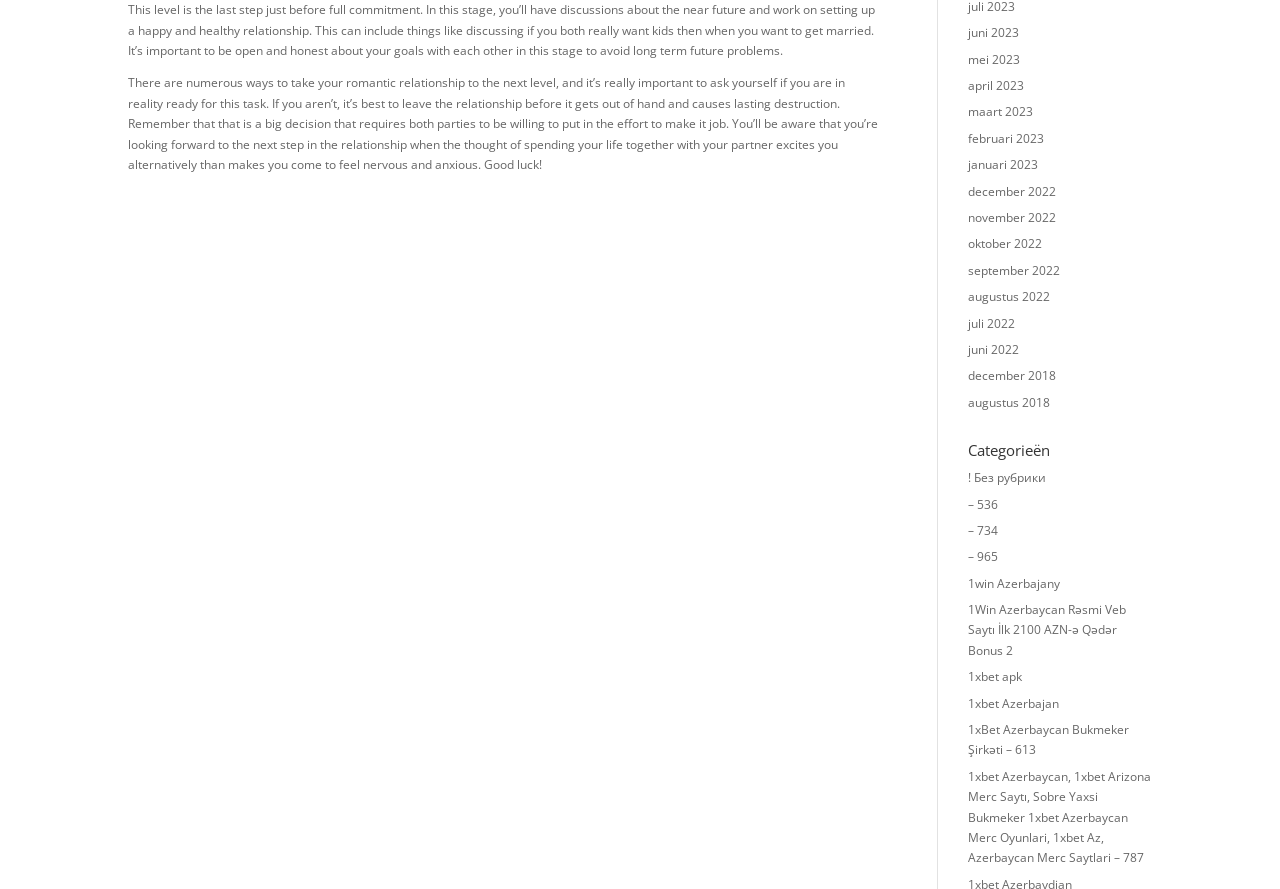Predict the bounding box for the UI component with the following description: "december 2018".

[0.756, 0.413, 0.825, 0.432]